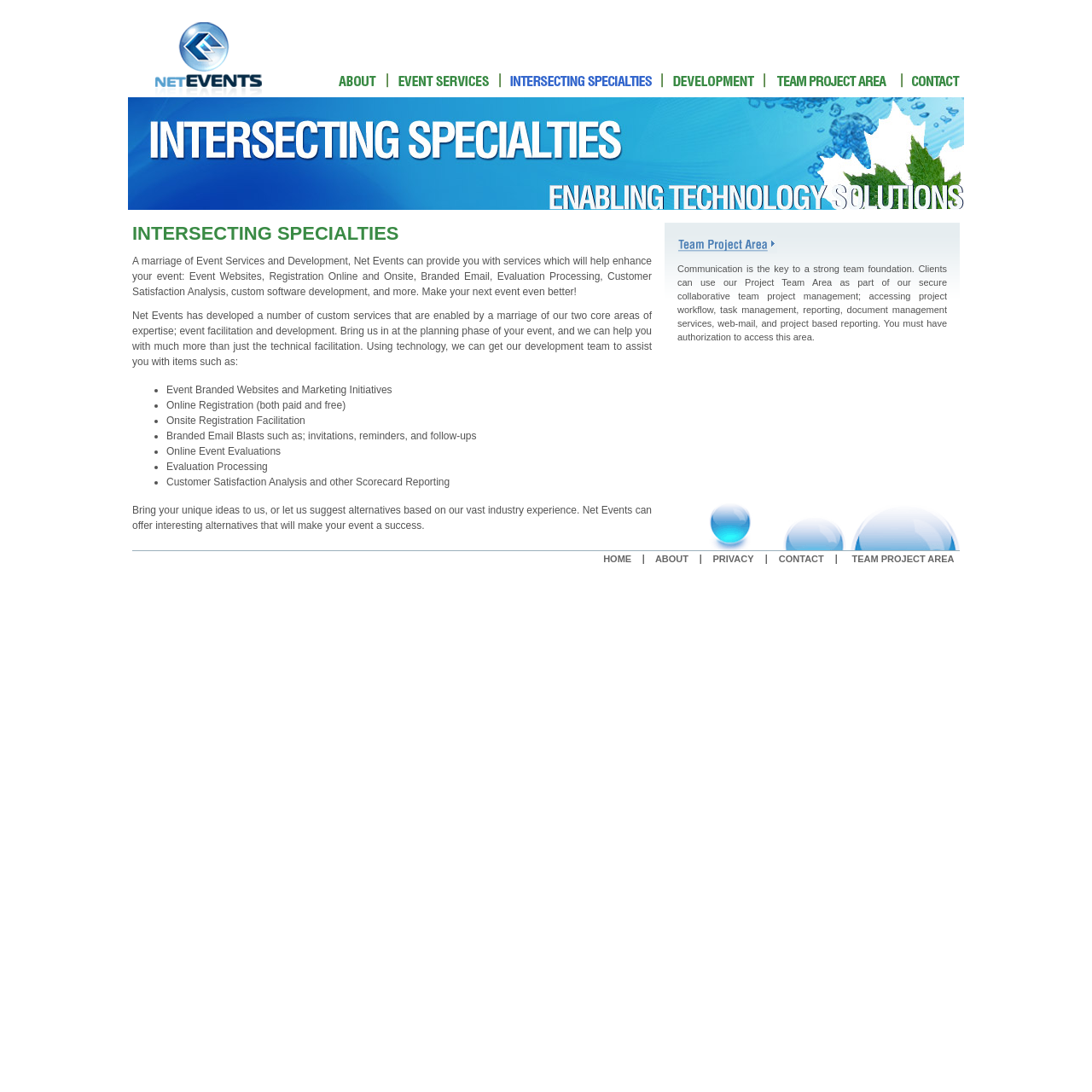Locate the bounding box of the UI element based on this description: "alt="Development" title="Development"". Provide four float numbers between 0 and 1 as [left, top, right, bottom].

[0.616, 0.071, 0.691, 0.082]